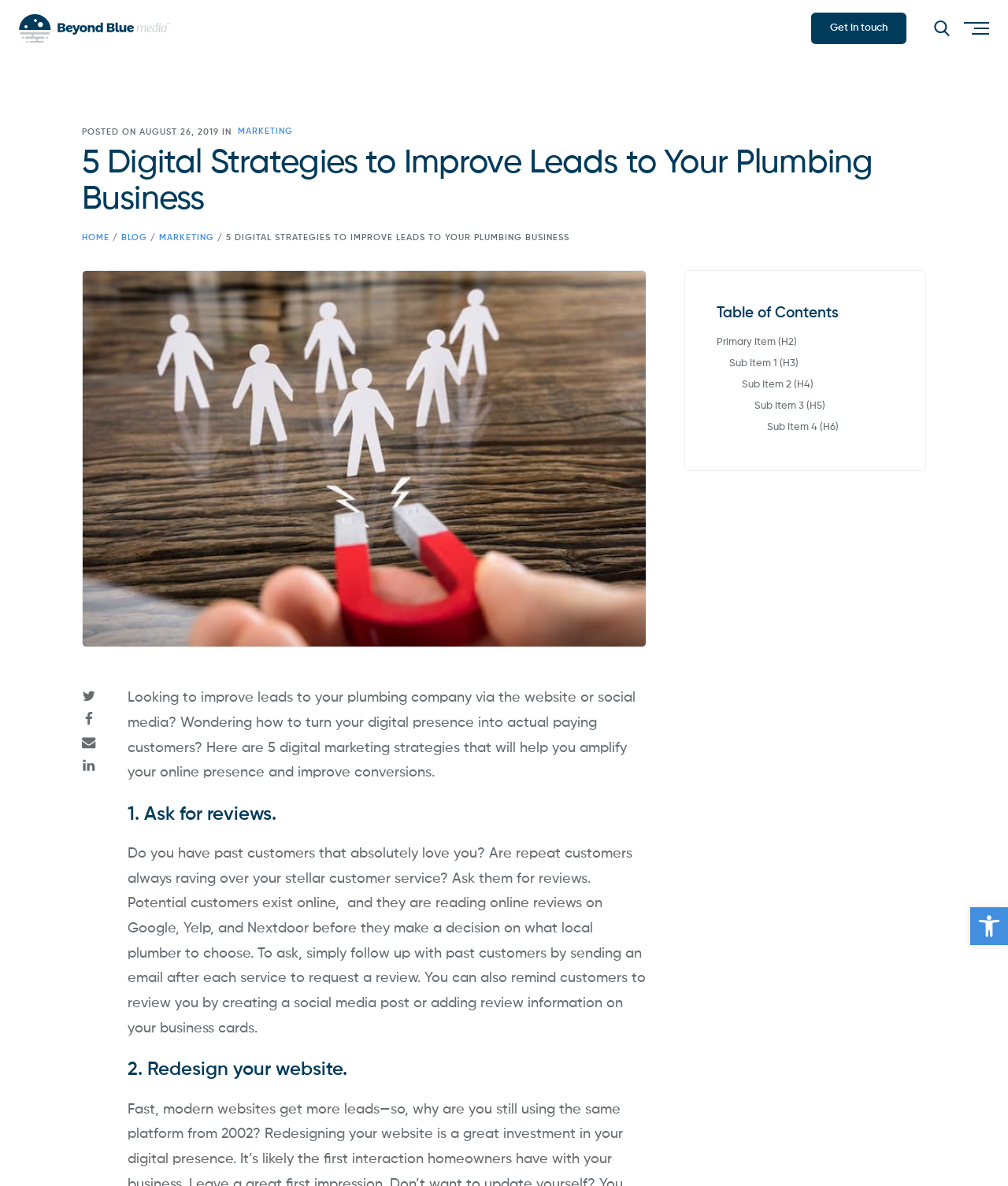Analyze the image and give a detailed response to the question:
What is the second digital marketing strategy mentioned?

The second heading '2. Redesign your website' indicates that redesigning a website is the second digital marketing strategy mentioned in the blog post, which can help plumbers improve their online presence and generate more leads.